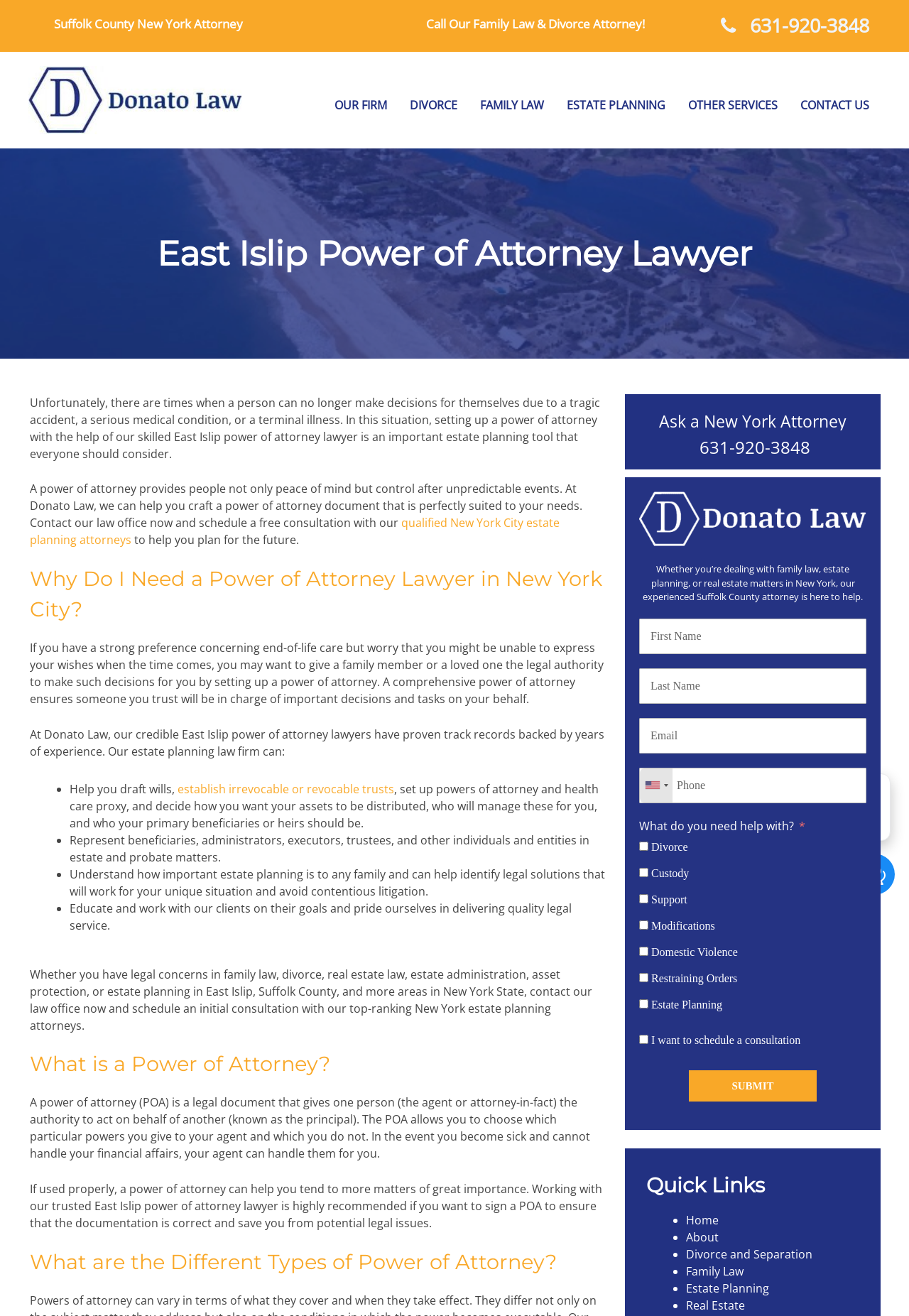Based on the element description: "establish irrevocable or revocable trusts", identify the UI element and provide its bounding box coordinates. Use four float numbers between 0 and 1, [left, top, right, bottom].

[0.195, 0.593, 0.434, 0.605]